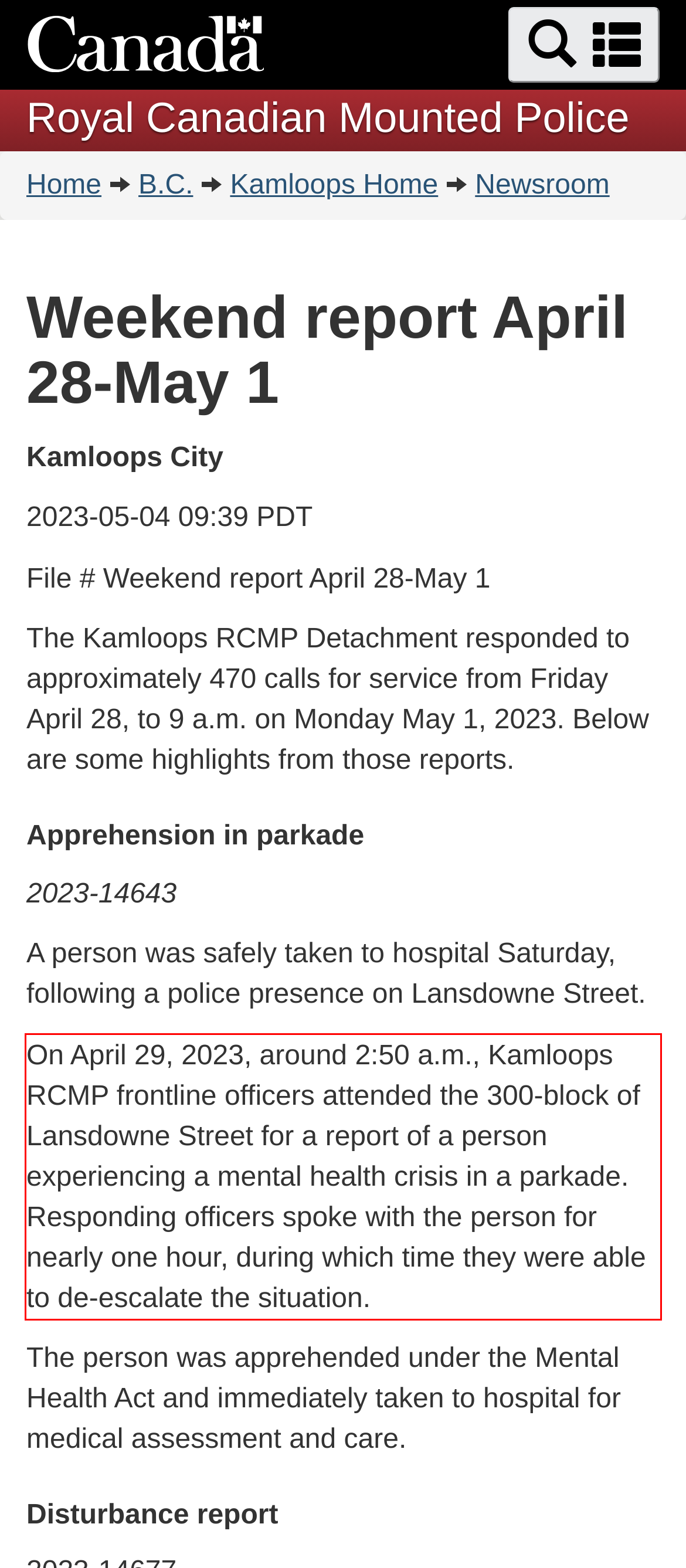Look at the provided screenshot of the webpage and perform OCR on the text within the red bounding box.

On April 29, 2023, around 2:50 a.m., Kamloops RCMP frontline officers attended the 300-block of Lansdowne Street for a report of a person experiencing a mental health crisis in a parkade. Responding officers spoke with the person for nearly one hour, during which time they were able to de-escalate the situation.